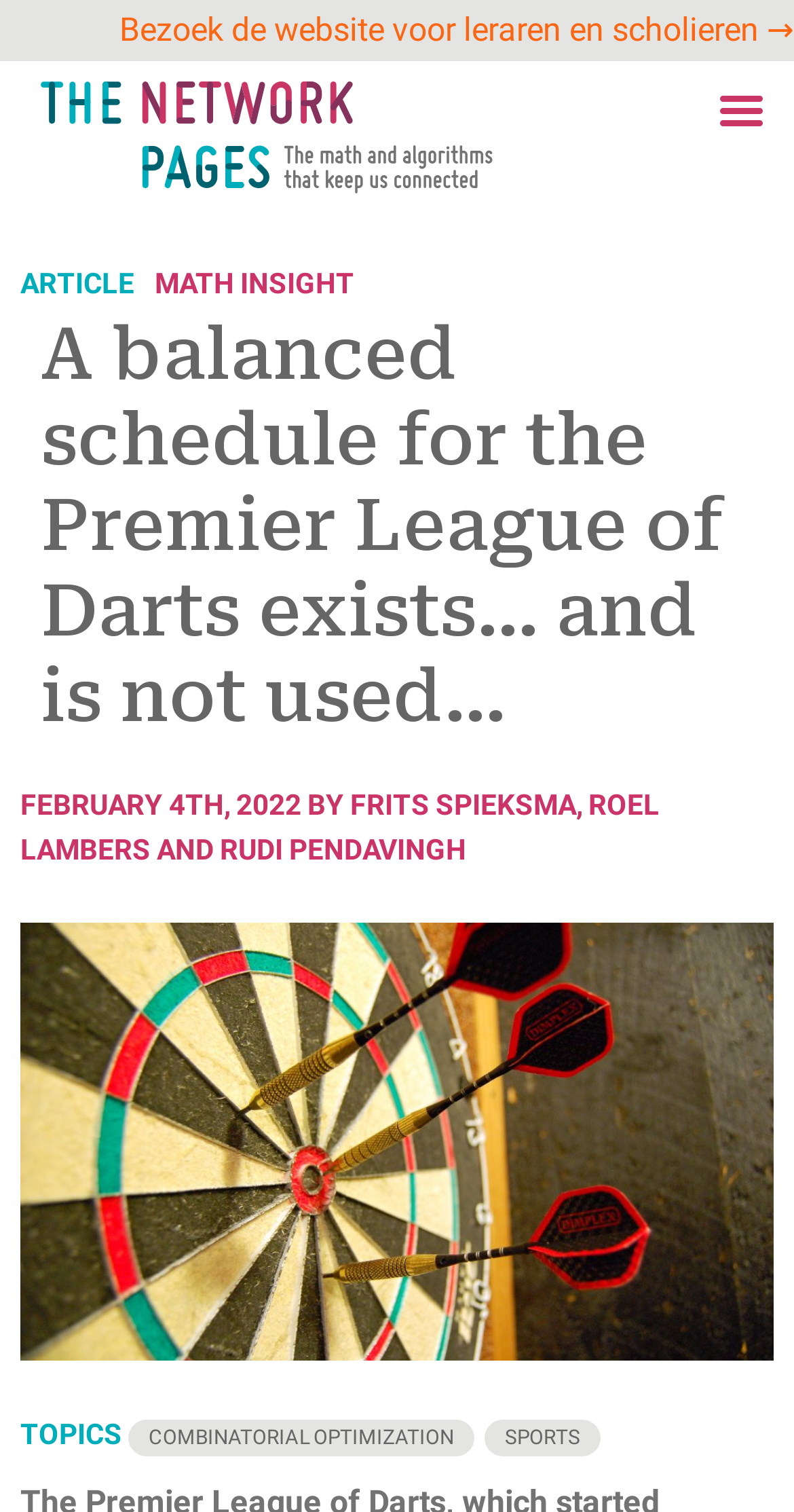Can you find the bounding box coordinates of the area I should click to execute the following instruction: "Read the article about MATH INSIGHT"?

[0.195, 0.172, 0.446, 0.202]